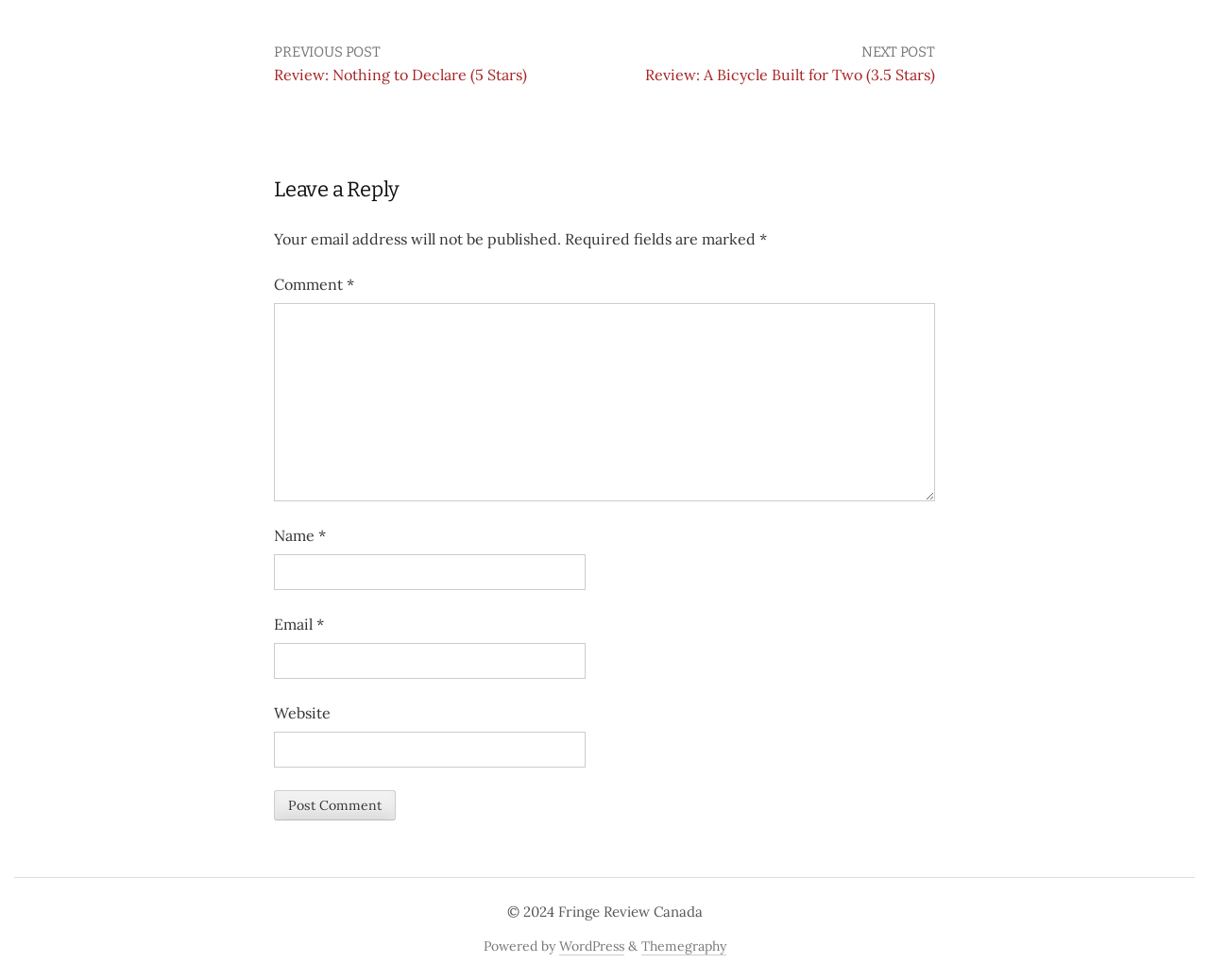Please locate the bounding box coordinates of the region I need to click to follow this instruction: "Enter your name in the 'Name' field".

[0.227, 0.566, 0.484, 0.602]